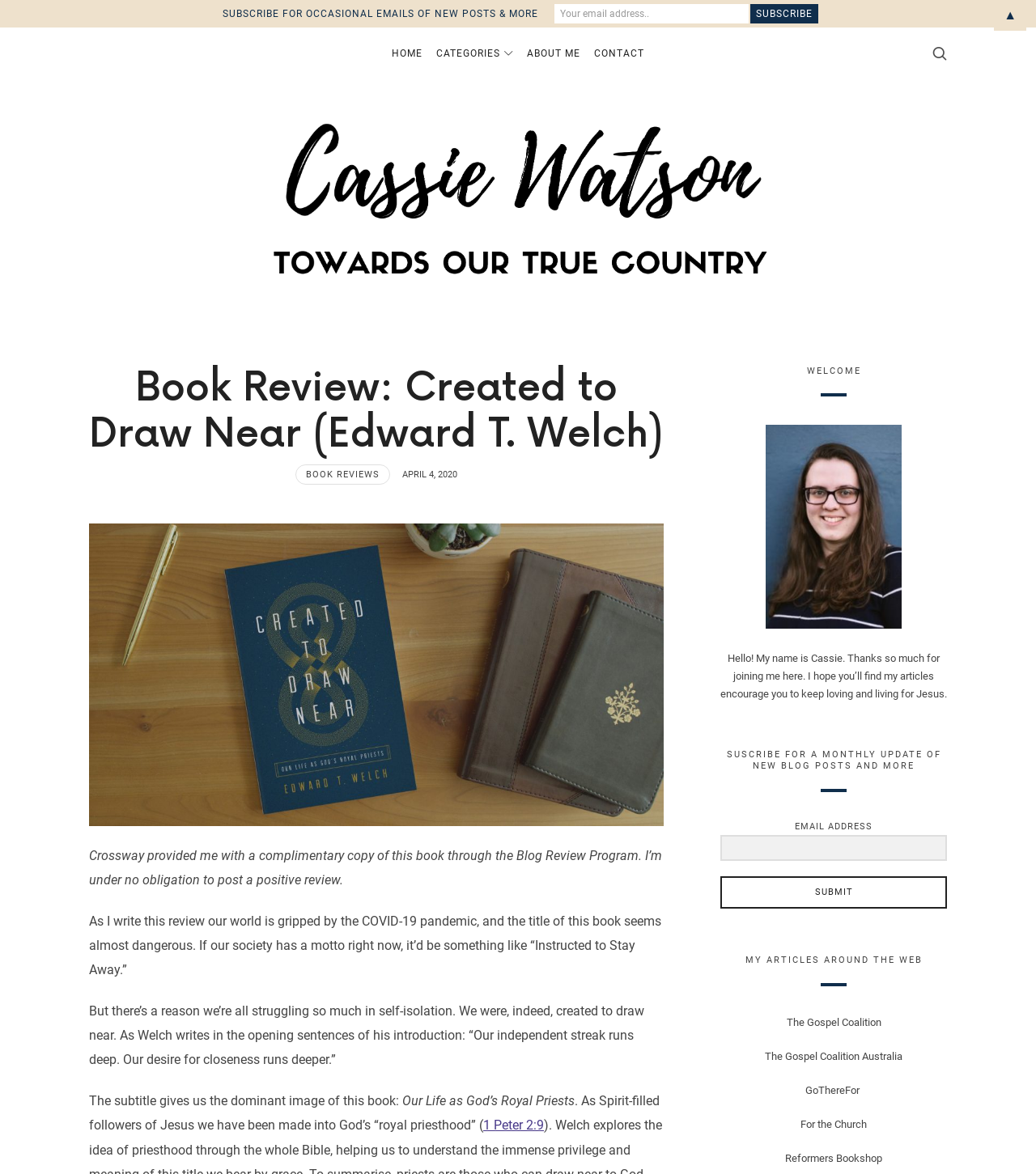Give a full account of the webpage's elements and their arrangement.

This webpage is a blog post titled "Book Review: Created to Draw Near (Edward T. Welch)" by Cassie Watson. At the top of the page, there is a heading with the author's name, accompanied by a small image of Cassie Watson. Below this, there are several links to navigate to different sections of the website, including "HOME", "CATEGORIES", "ABOUT ME", and "CONTACT".

The main content of the page is divided into two columns. On the left side, there is a header with the title of the book review, followed by a brief introduction to the book and the author. The introduction is written in several paragraphs, discussing the relevance of the book's title during the COVID-19 pandemic.

On the right side, there is a section titled "WELCOME" with a brief introduction to the author and an invitation to subscribe to the blog for monthly updates. Below this, there is a section to enter an email address to subscribe, followed by a "SUBMIT" button. Further down, there is a section titled "MY ARTICLES AROUND THE WEB" with links to the author's articles published on other websites.

At the very top of the page, there is a small text "Towards our true country". There is also a small arrow icon at the bottom right corner of the page. Additionally, there are two identical sections, one at the top and one at the bottom, with a text "SUBSCRIBE FOR OCCASIONAL EMAILS OF NEW POSTS & MORE" and a textbox to enter an email address, accompanied by a "Subscribe" button.